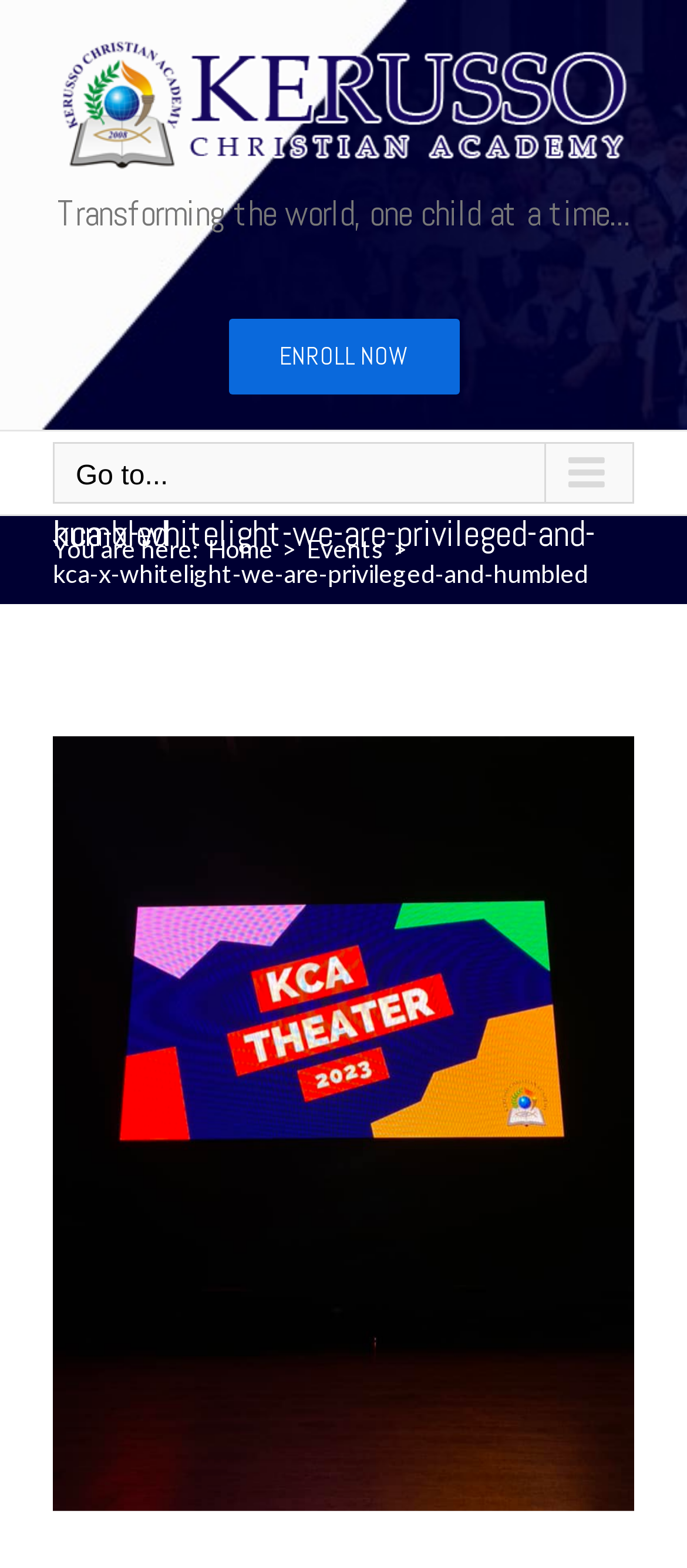What is the logo of Kerusso Christian Academy?
Please respond to the question with a detailed and informative answer.

The logo of Kerusso Christian Academy can be found at the top left corner of the webpage, which is an image with a link to the academy's homepage.